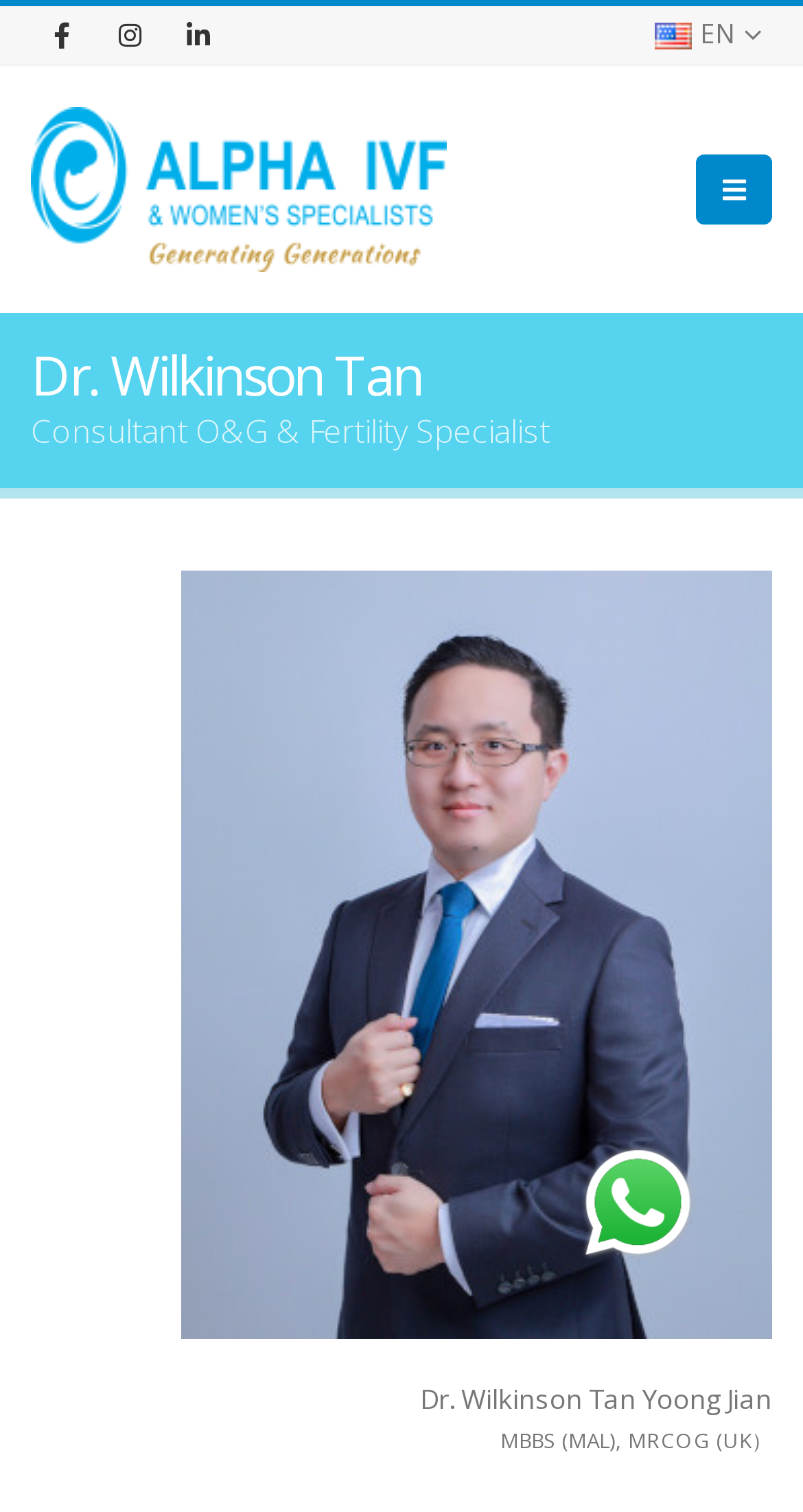Determine the main headline of the webpage and provide its text.

Dr. Wilkinson Tan